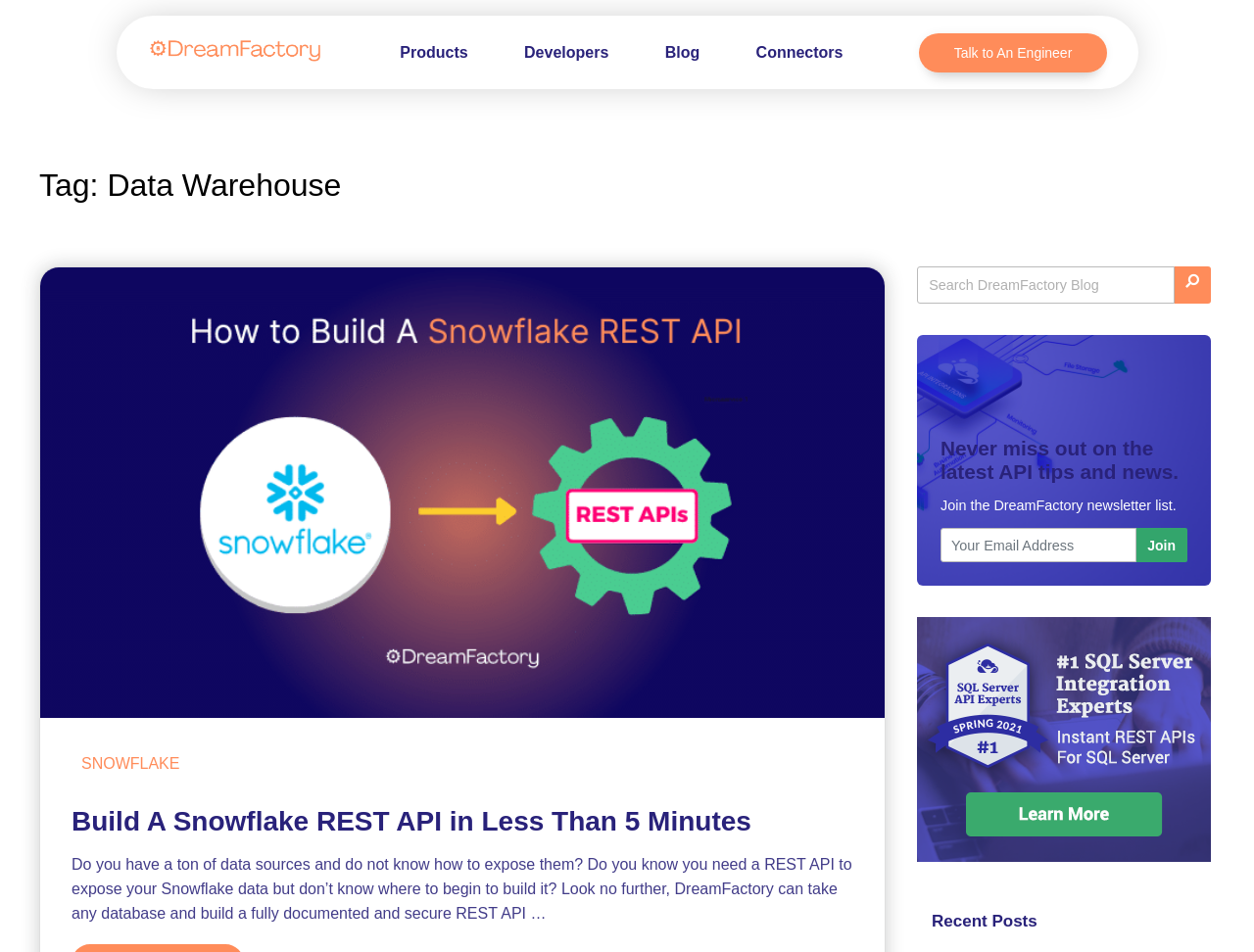Can you find and provide the main heading text of this webpage?

Tag: Data Warehouse